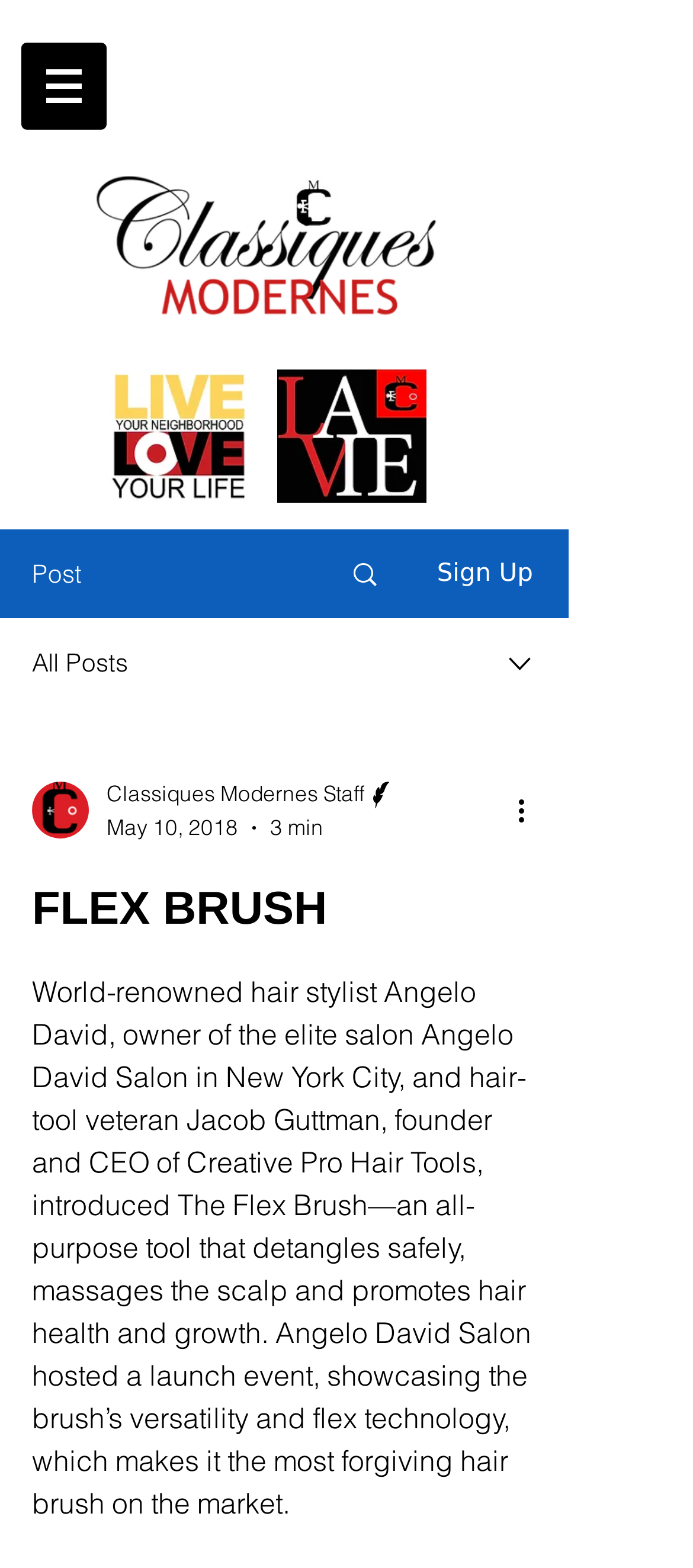Identify the bounding box coordinates of the HTML element based on this description: "Search".

[0.466, 0.339, 0.589, 0.393]